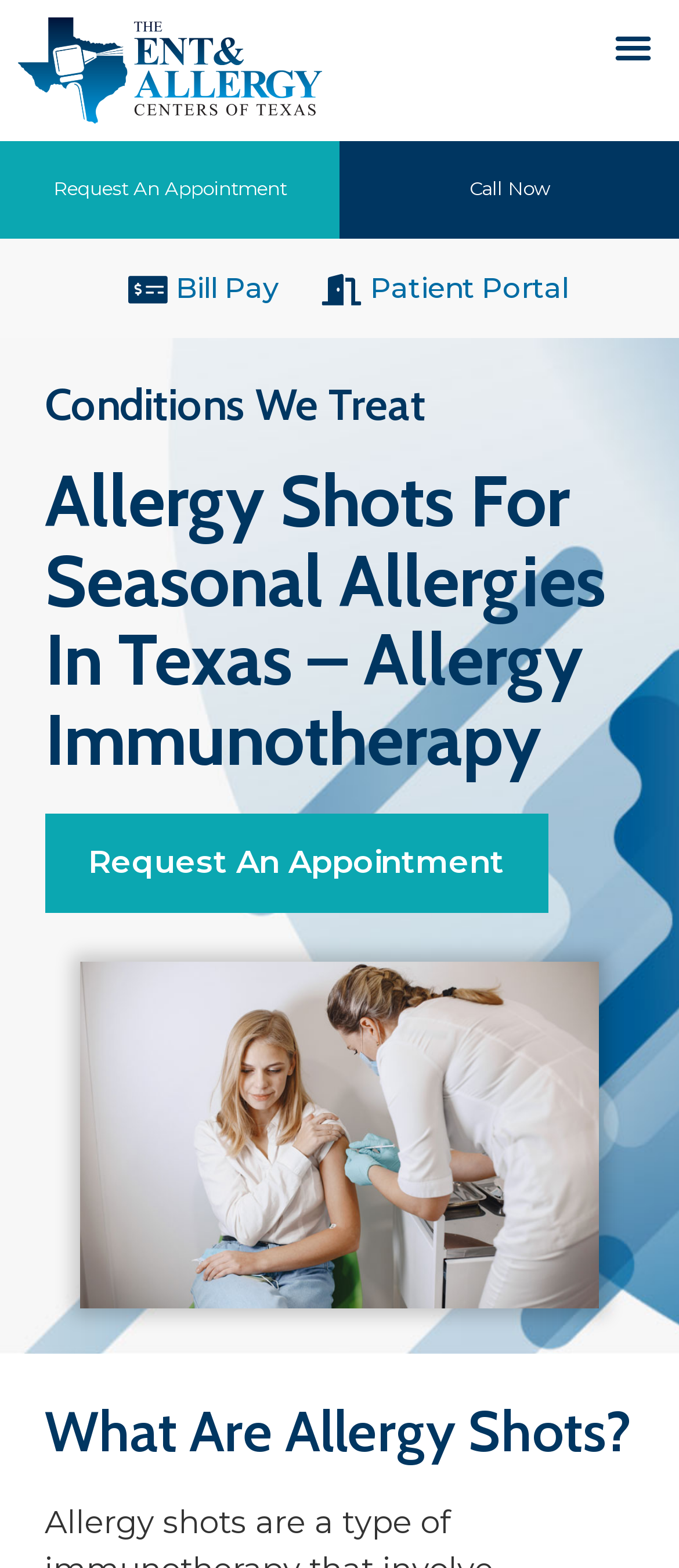Identify the bounding box coordinates of the element to click to follow this instruction: 'Learn about conditions we treat'. Ensure the coordinates are four float values between 0 and 1, provided as [left, top, right, bottom].

[0.066, 0.244, 0.934, 0.272]